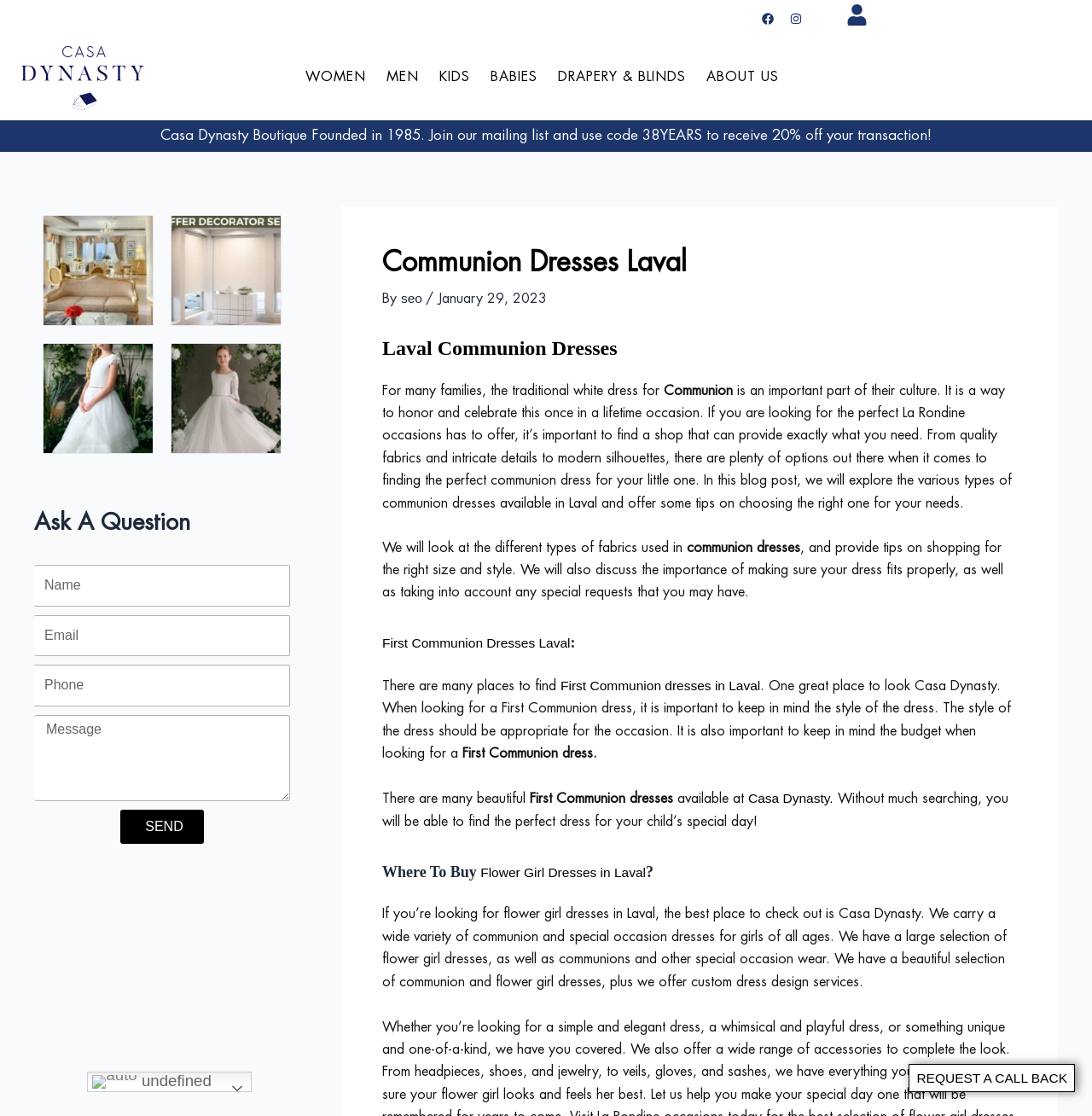Give a one-word or one-phrase response to the question: 
Where can I find First Communion dresses in Laval?

Casa Dynasty